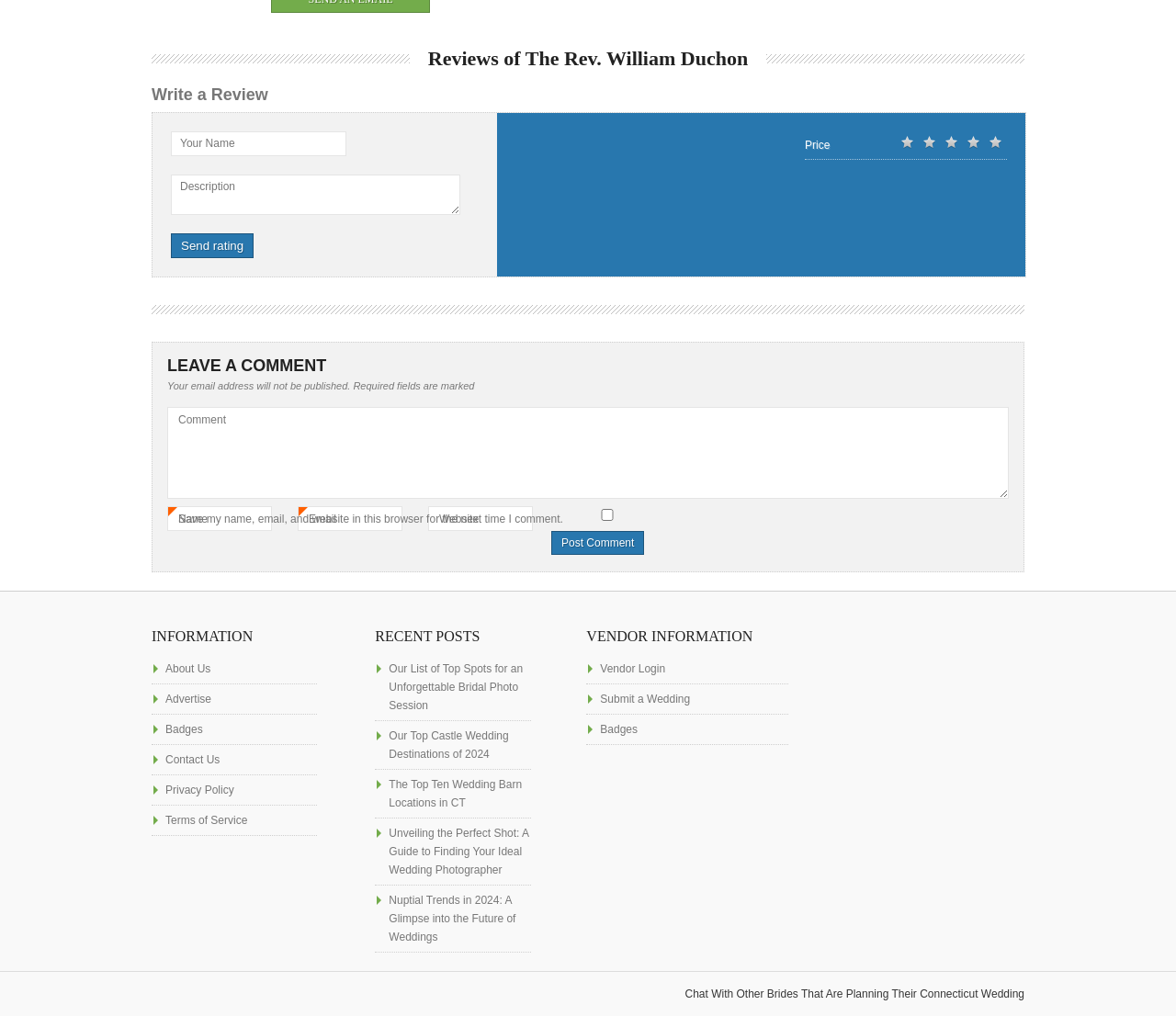Please pinpoint the bounding box coordinates for the region I should click to adhere to this instruction: "Visit About Us page".

[0.129, 0.644, 0.27, 0.673]